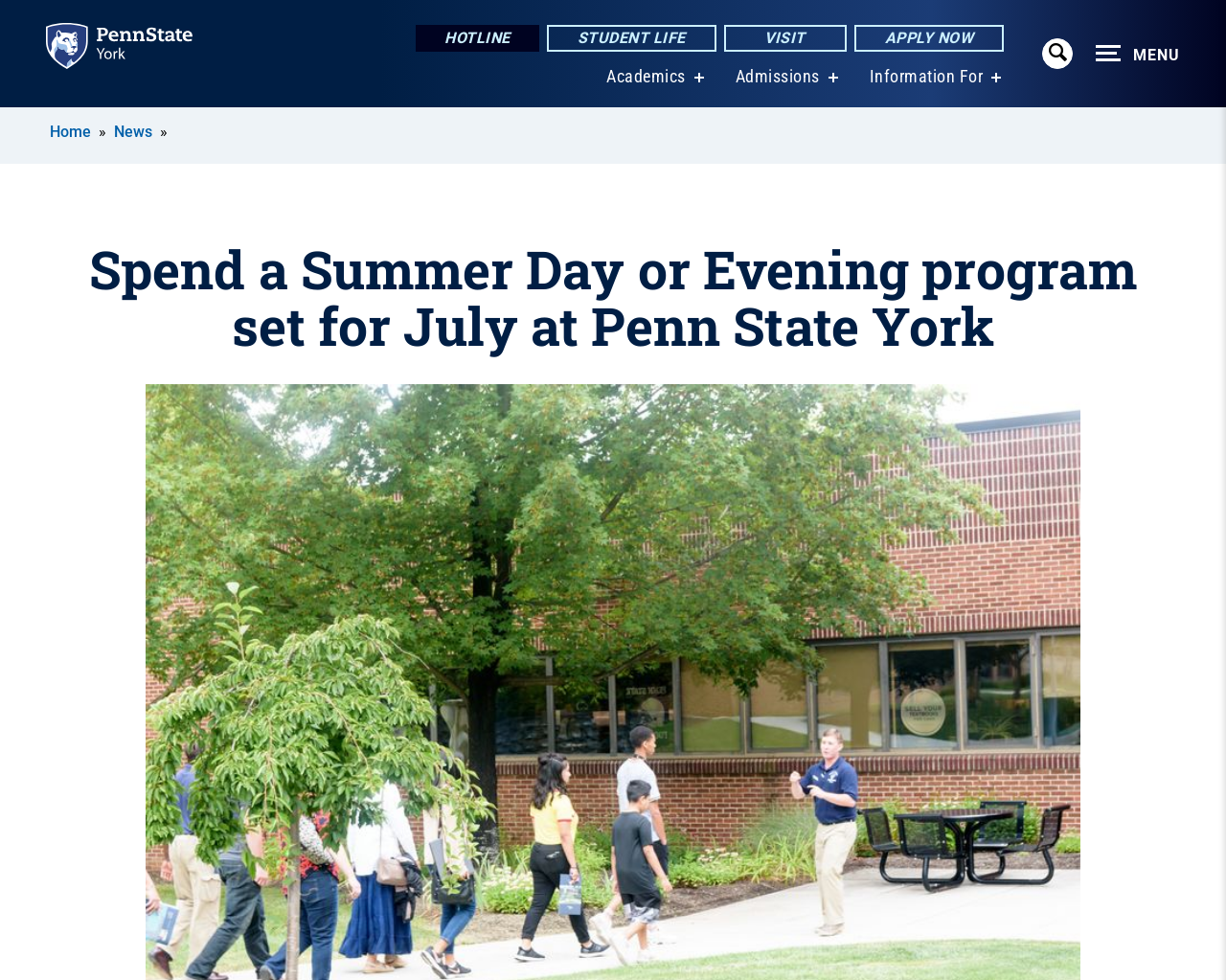Predict the bounding box of the UI element that fits this description: "Apply Now".

[0.696, 0.025, 0.819, 0.053]